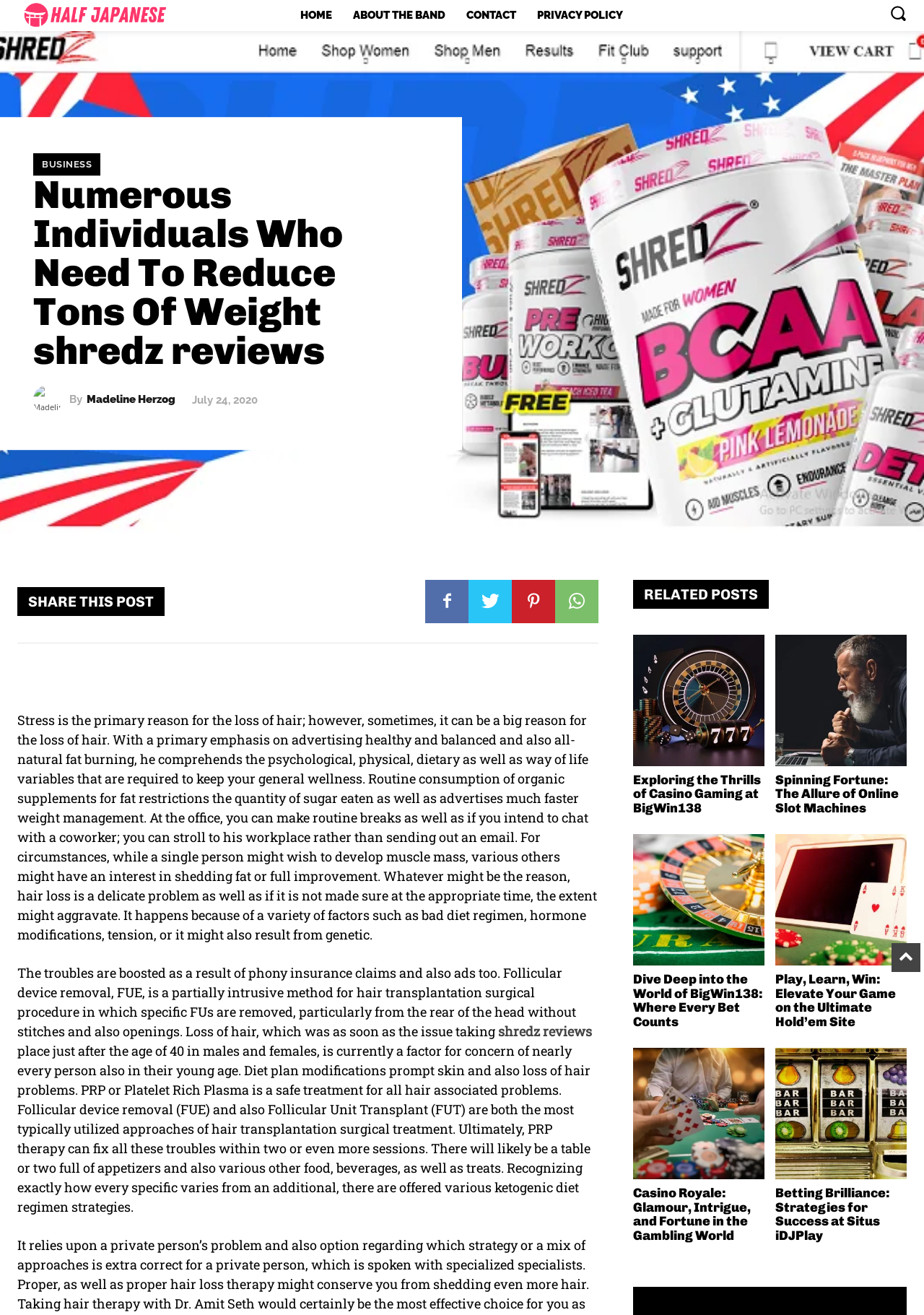Please identify the webpage's heading and generate its text content.

Numerous Individuals Who Need To Reduce Tons Of Weight shredz reviews